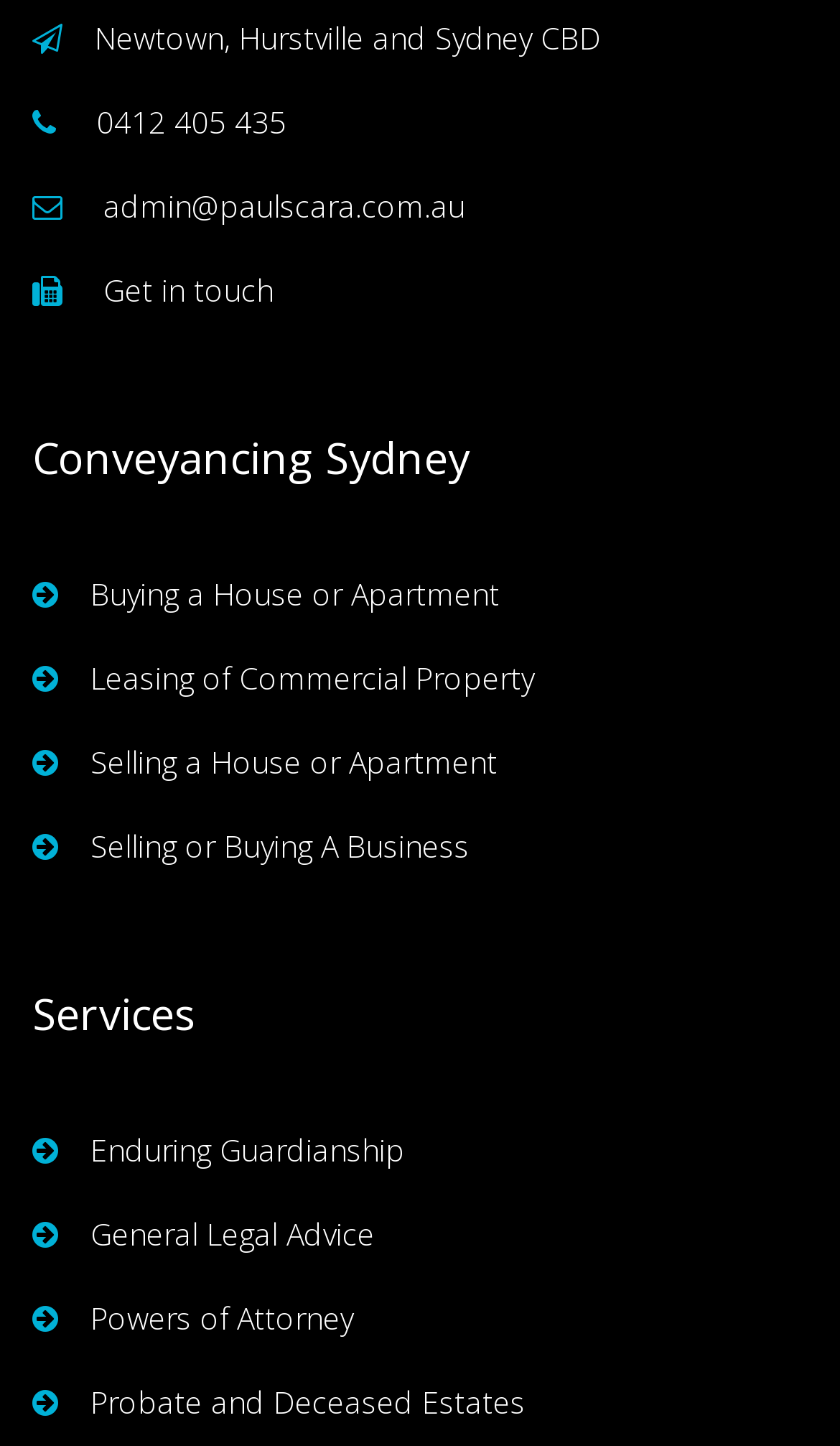Determine the bounding box for the HTML element described here: "Website by Creative Computer". The coordinates should be given as [left, top, right, bottom] with each number being a float between 0 and 1.

None